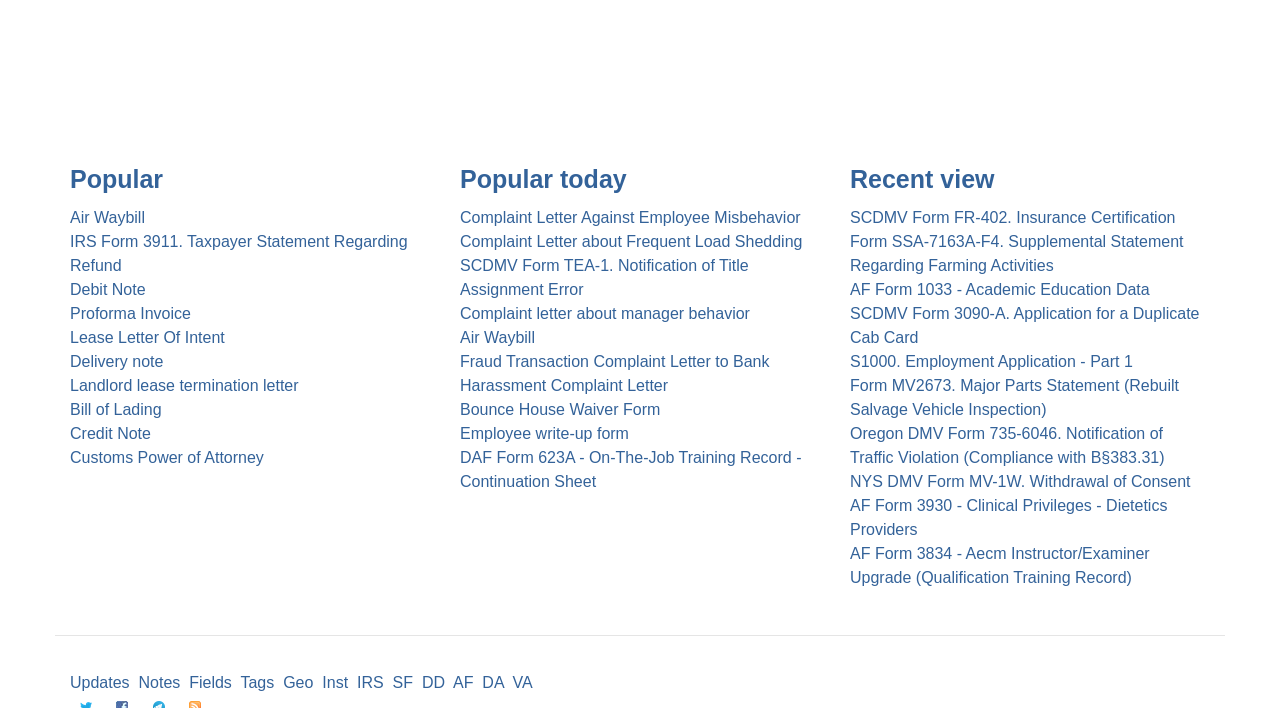Please provide the bounding box coordinates for the element that needs to be clicked to perform the instruction: "View 'Complaint Letter Against Employee Misbehavior'". The coordinates must consist of four float numbers between 0 and 1, formatted as [left, top, right, bottom].

[0.359, 0.295, 0.625, 0.319]